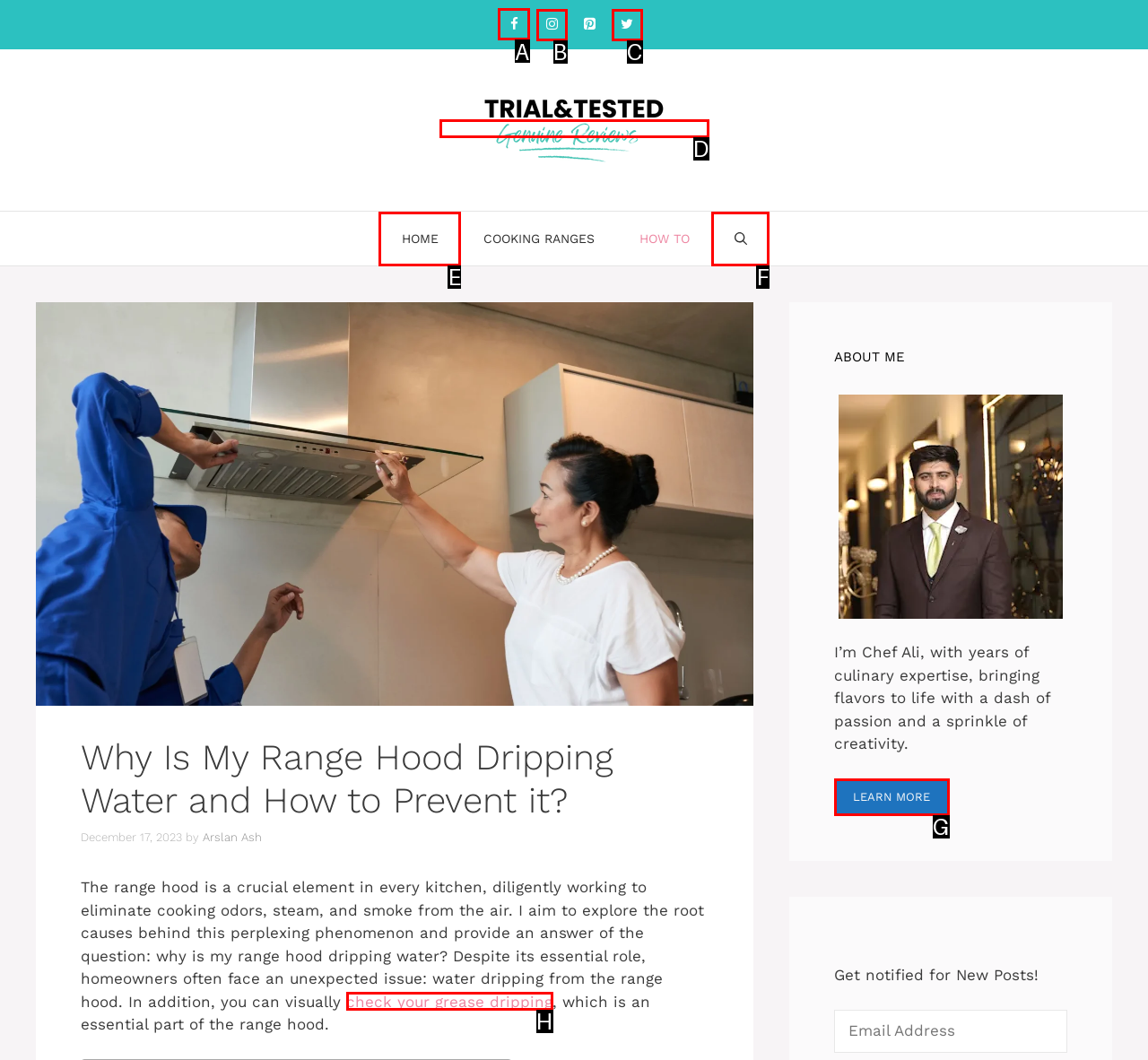Provide the letter of the HTML element that you need to click on to perform the task: Click on the Facebook link.
Answer with the letter corresponding to the correct option.

A